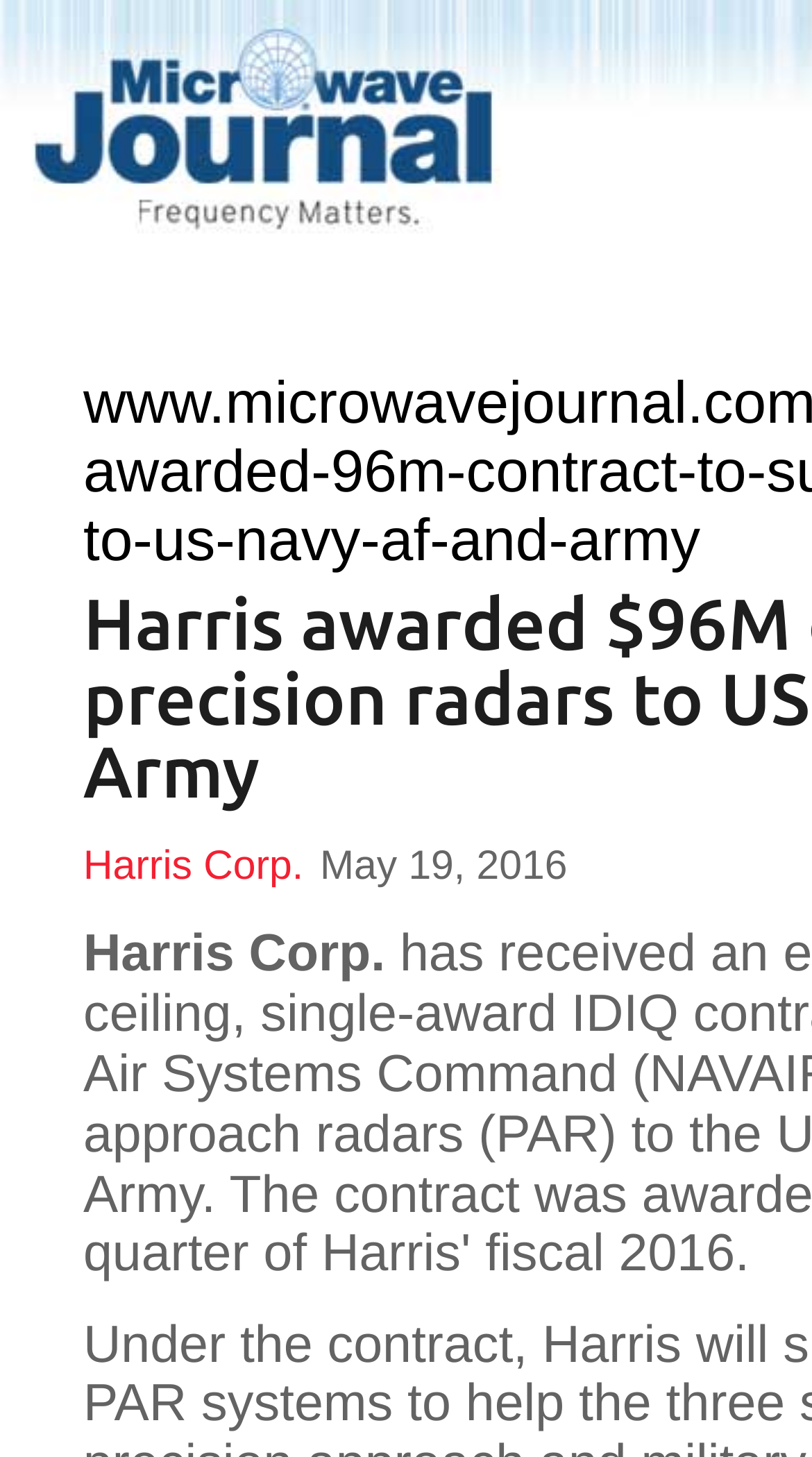Could you identify the text that serves as the heading for this webpage?

Harris awarded $96M contract to supply precision radars to US Navy, AF and Army